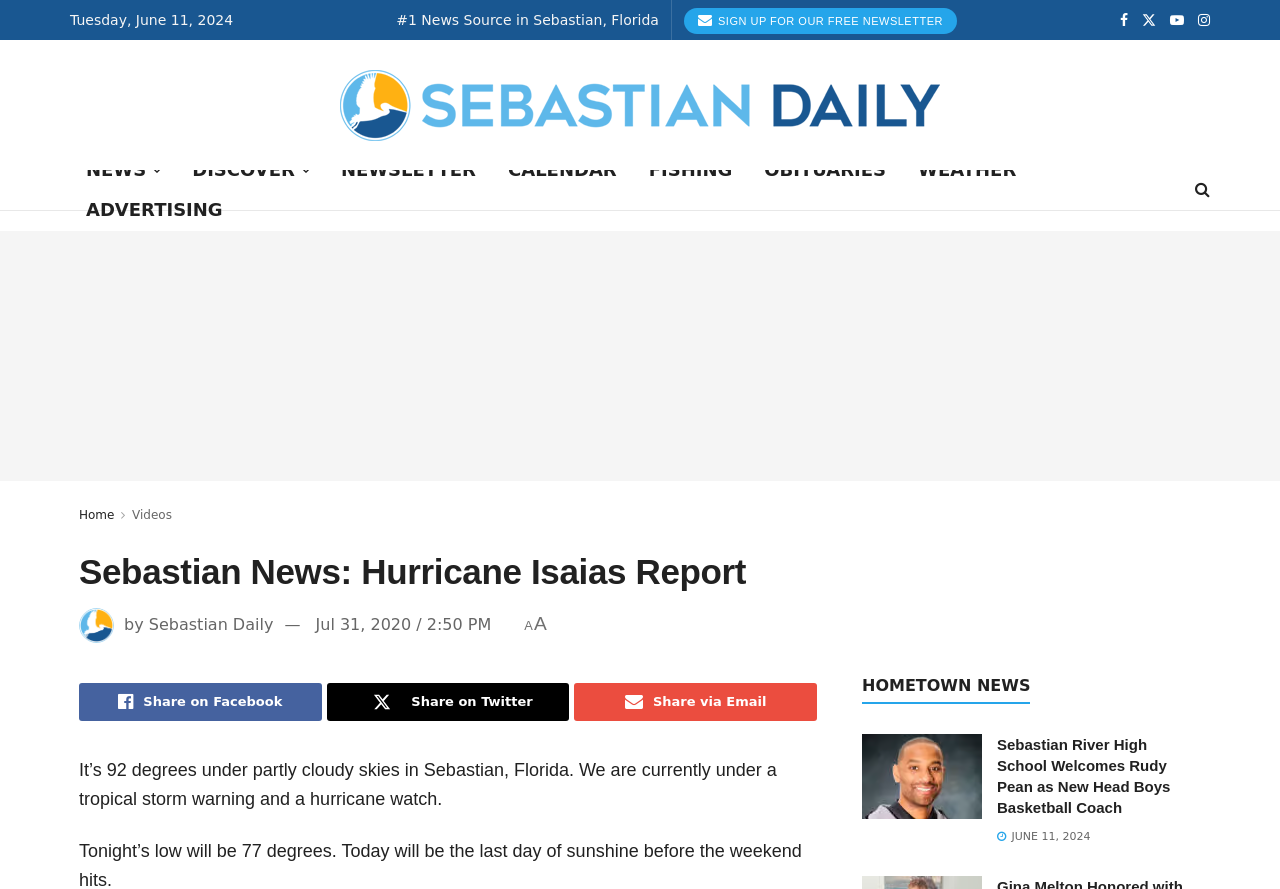What is the date of the article about the basketball coach?
Please answer the question as detailed as possible based on the image.

I found the answer by looking at the static text element that says 'JUNE 11, 2024' which is located below the article about the basketball coach.